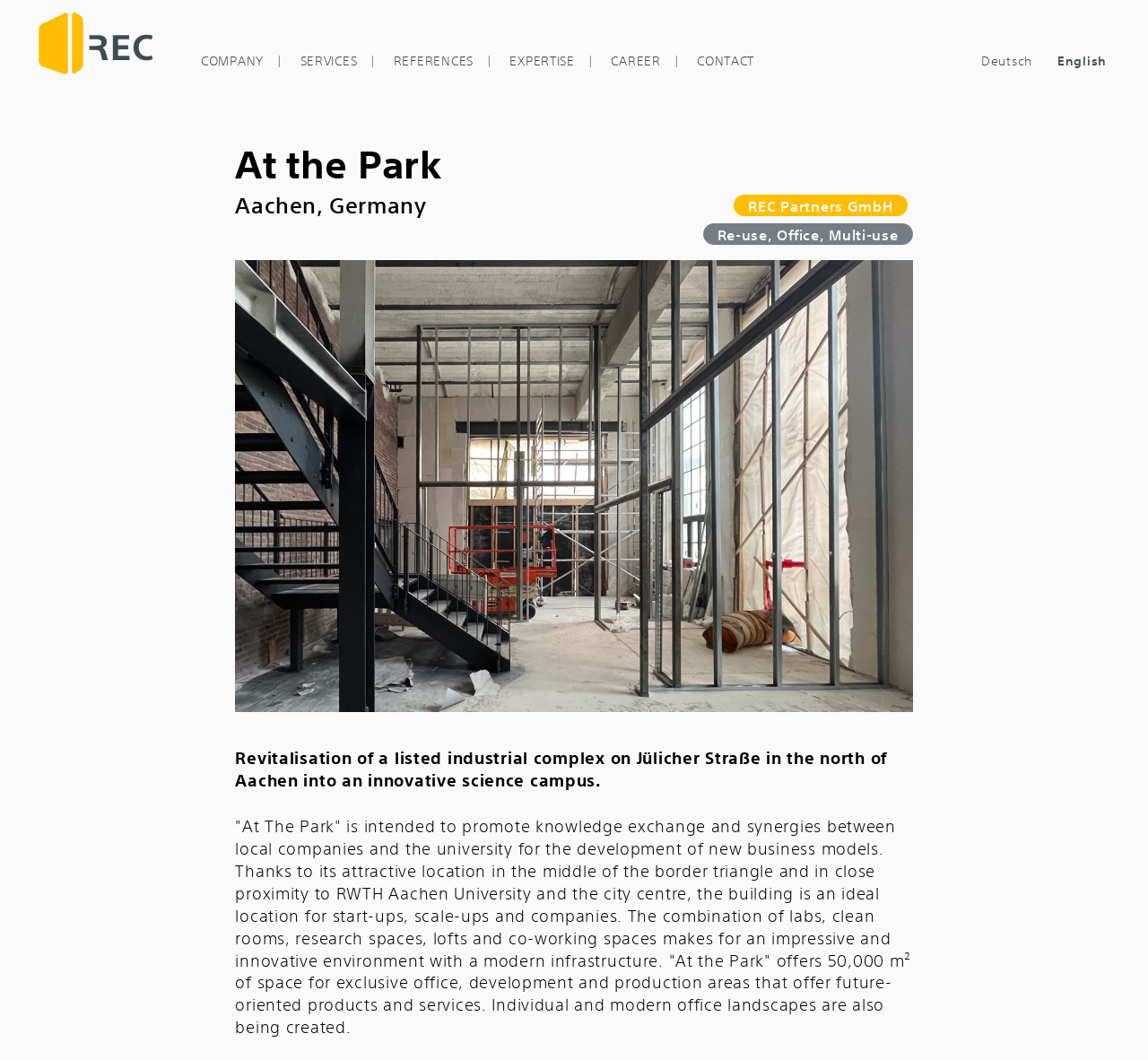What is the purpose of 'At The Park'?
Please answer the question with a single word or phrase, referencing the image.

Promote knowledge exchange